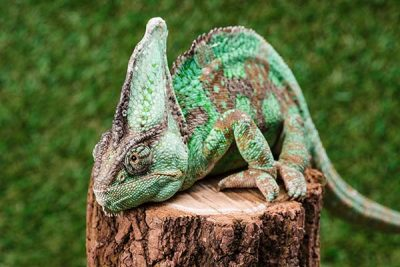What is the material of the stump?
Please use the image to provide an in-depth answer to the question.

The caption explicitly states that the chameleon is resting on a 'textured wooden stump', which implies that the material of the stump is wood.